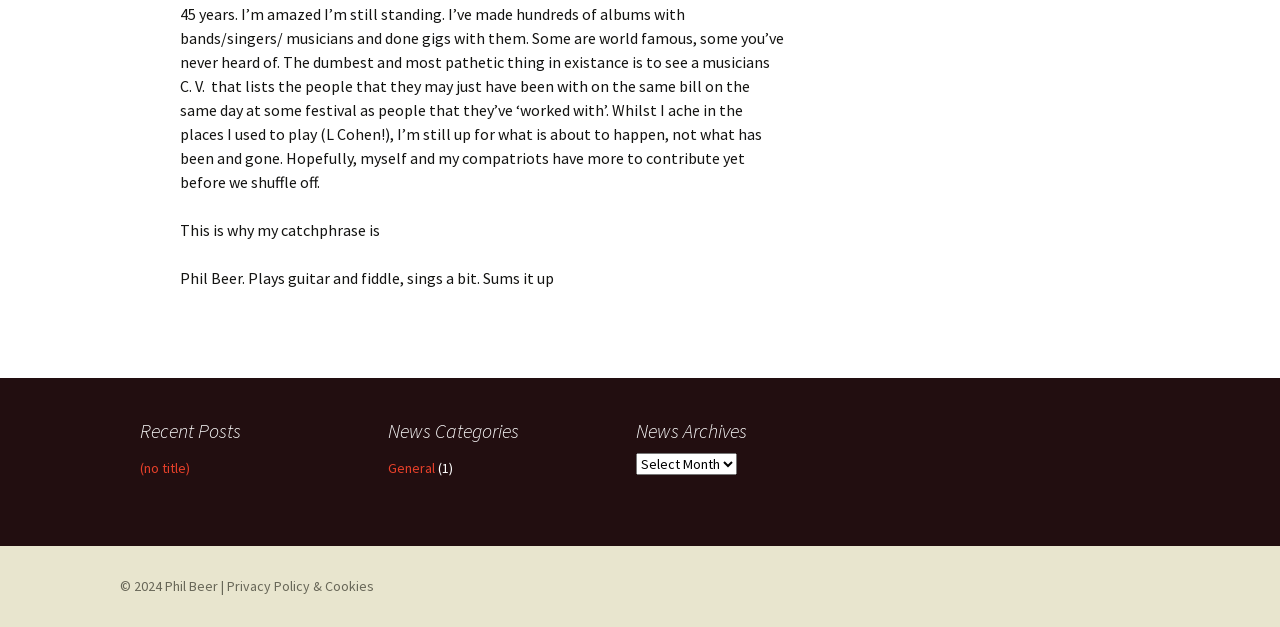What is Phil Beer's profession?
Using the image, answer in one word or phrase.

Guitarist and fiddler